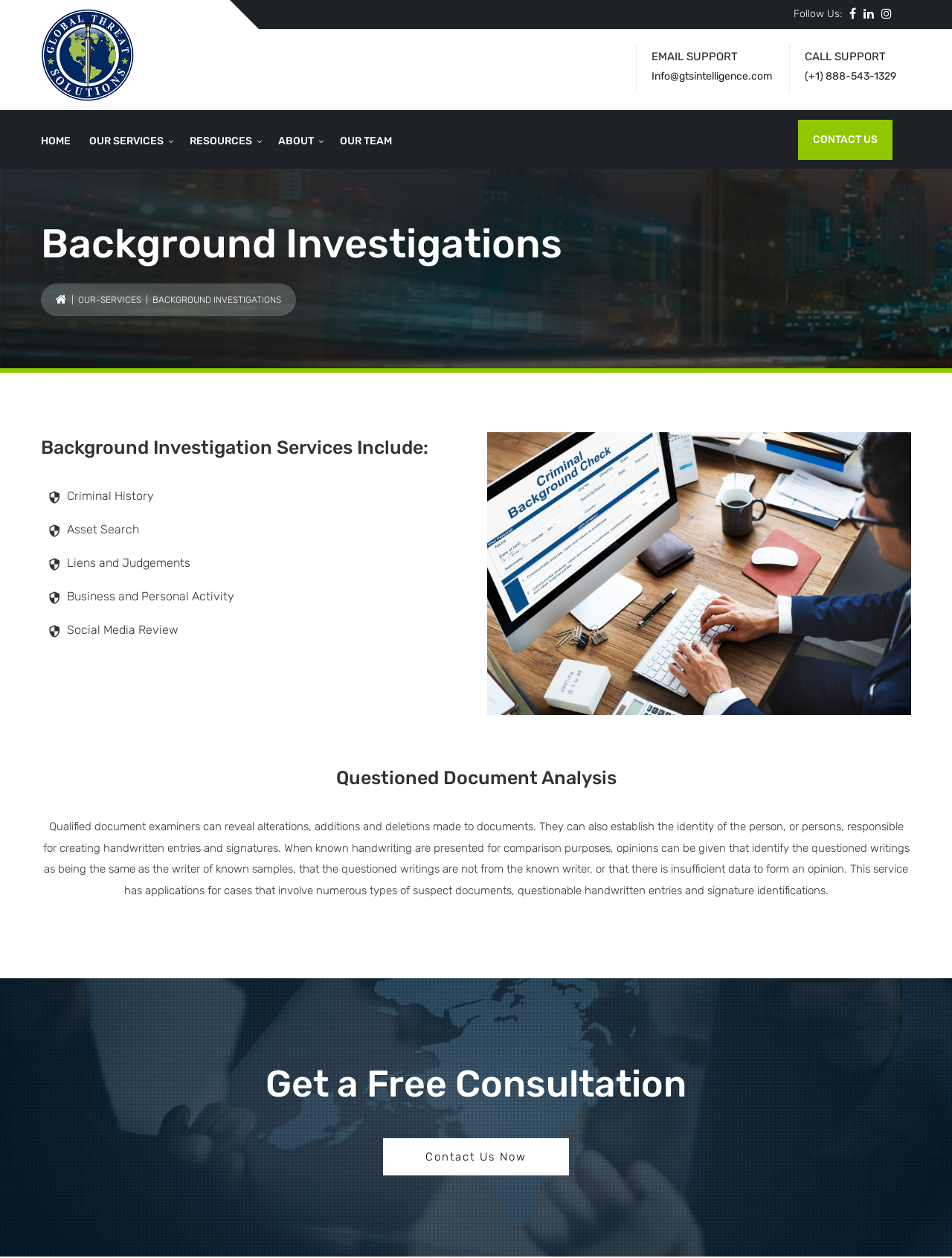Based on the element description "Proudly powered by WordPress", predict the bounding box coordinates of the UI element.

None